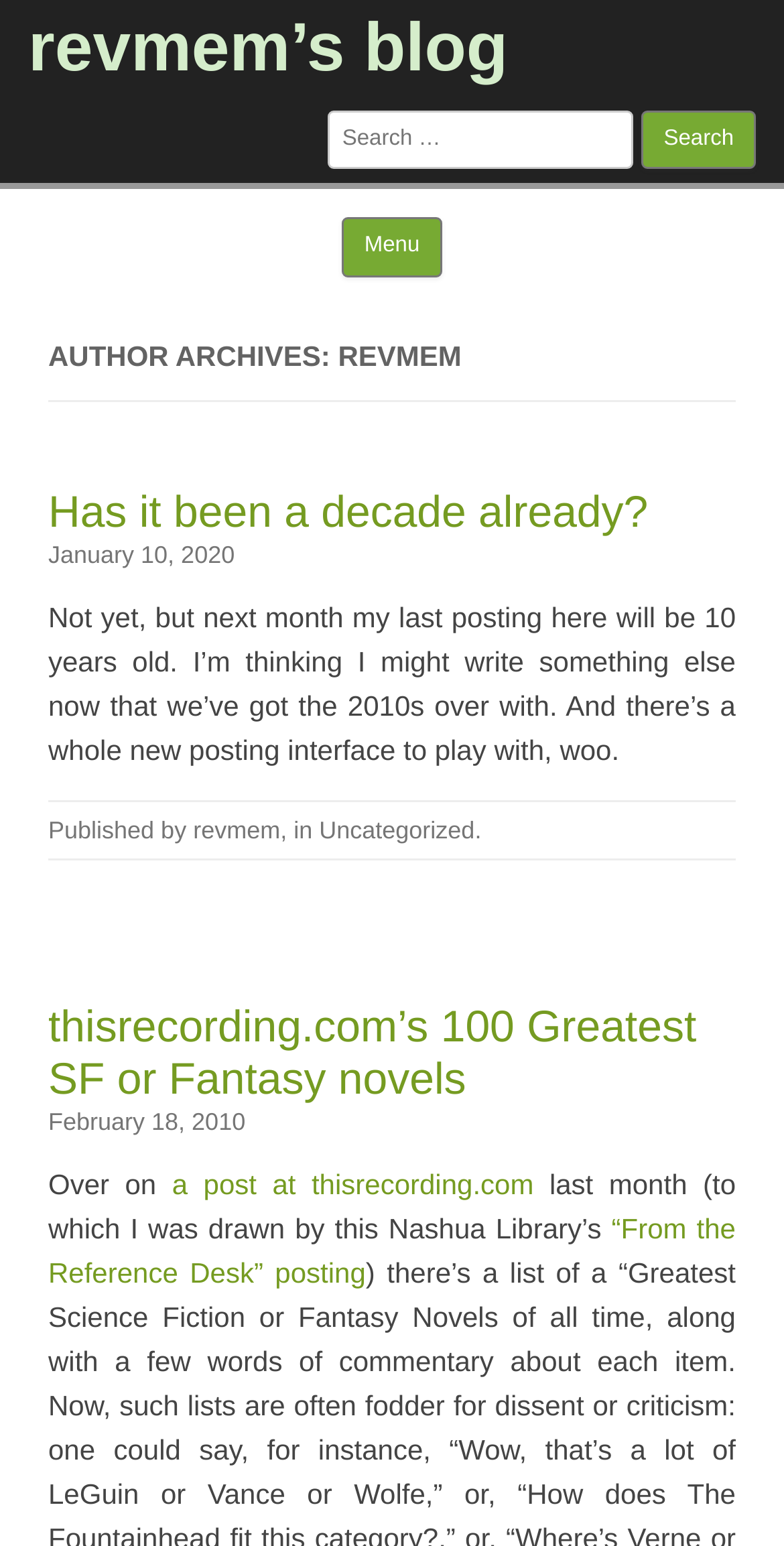Please identify the bounding box coordinates of the element's region that should be clicked to execute the following instruction: "Read the post 'Has it been a decade already?'". The bounding box coordinates must be four float numbers between 0 and 1, i.e., [left, top, right, bottom].

[0.062, 0.315, 0.827, 0.348]